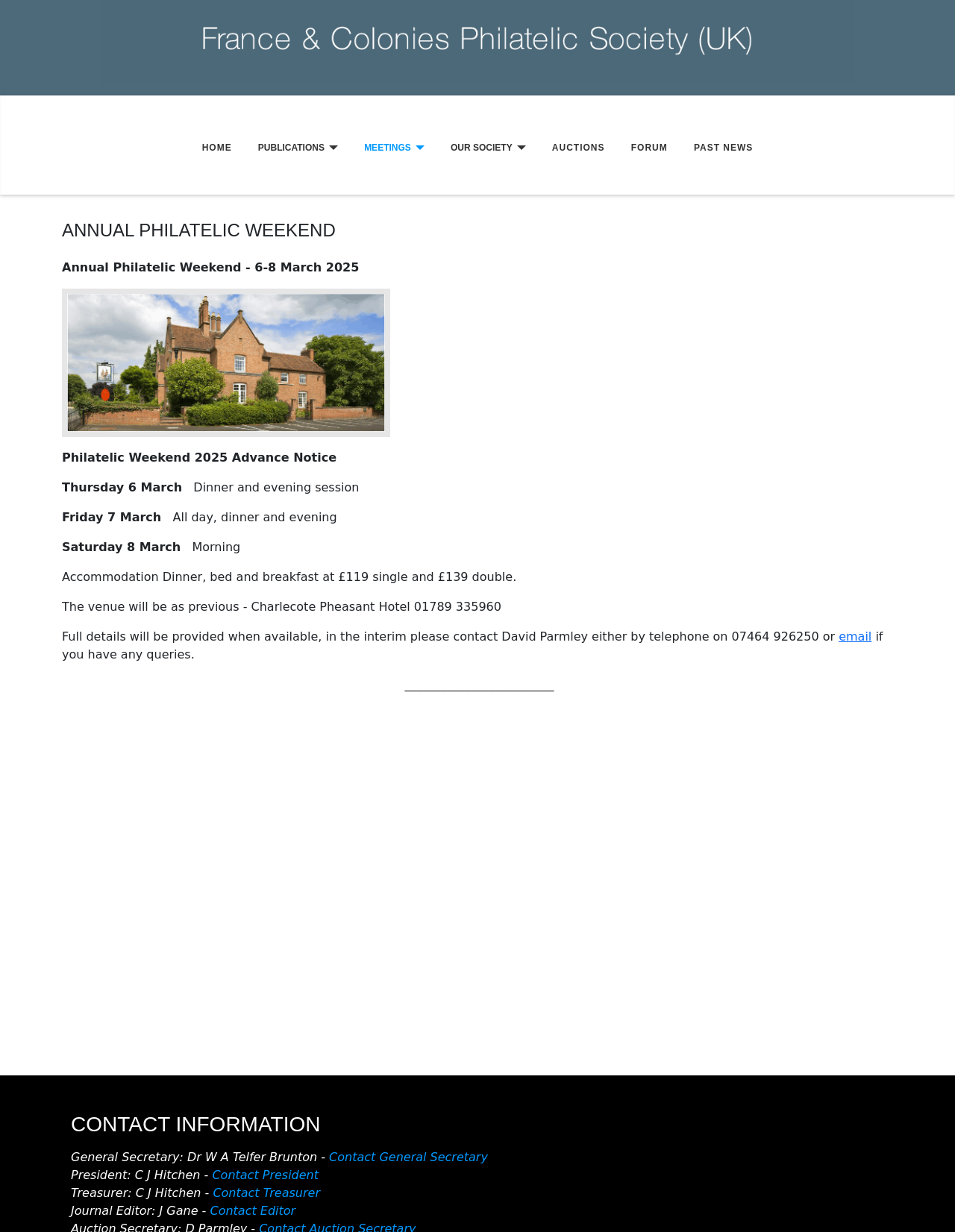Could you locate the bounding box coordinates for the section that should be clicked to accomplish this task: "View the AUCTIONS page".

[0.578, 0.094, 0.633, 0.146]